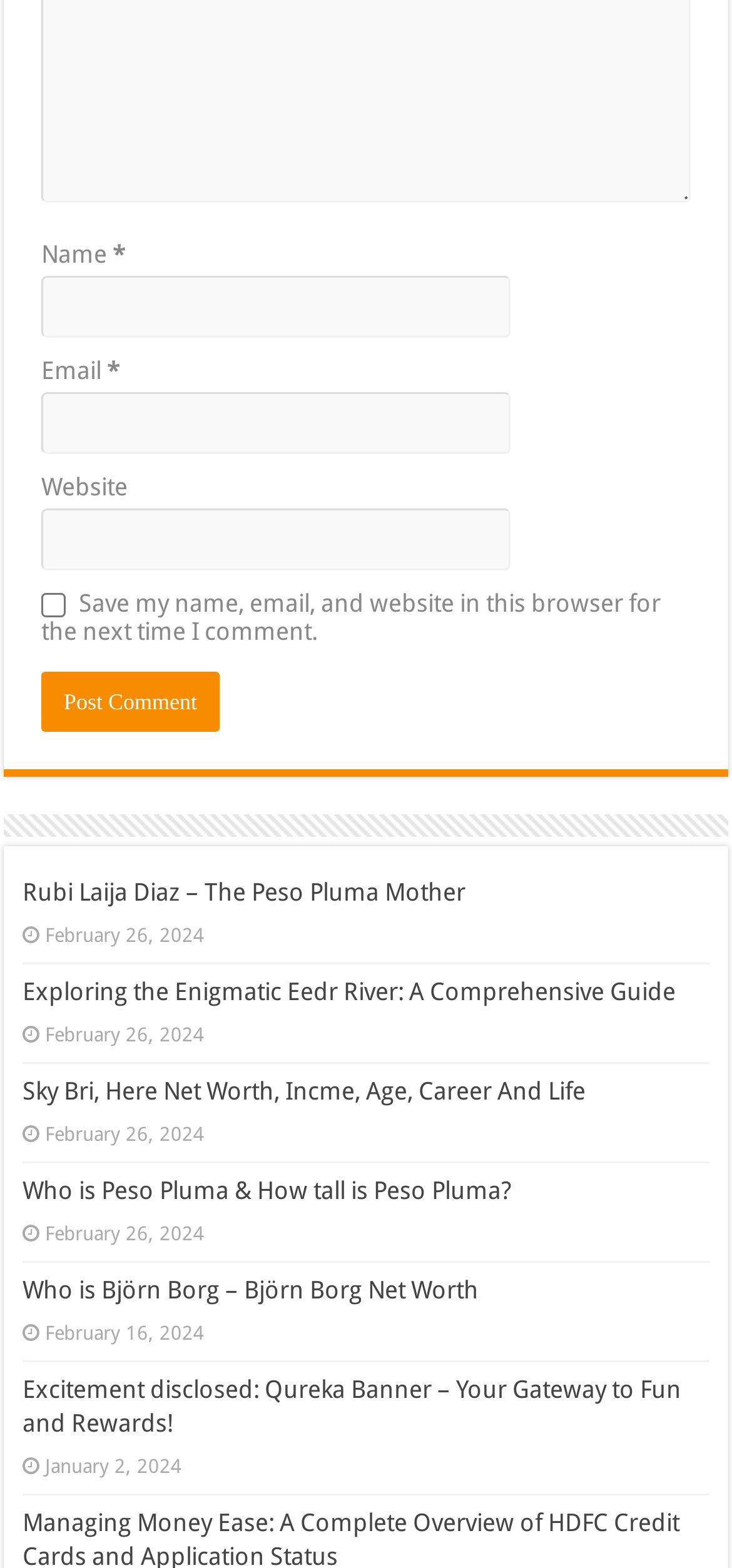How many articles are listed on this webpage?
Based on the image, respond with a single word or phrase.

9